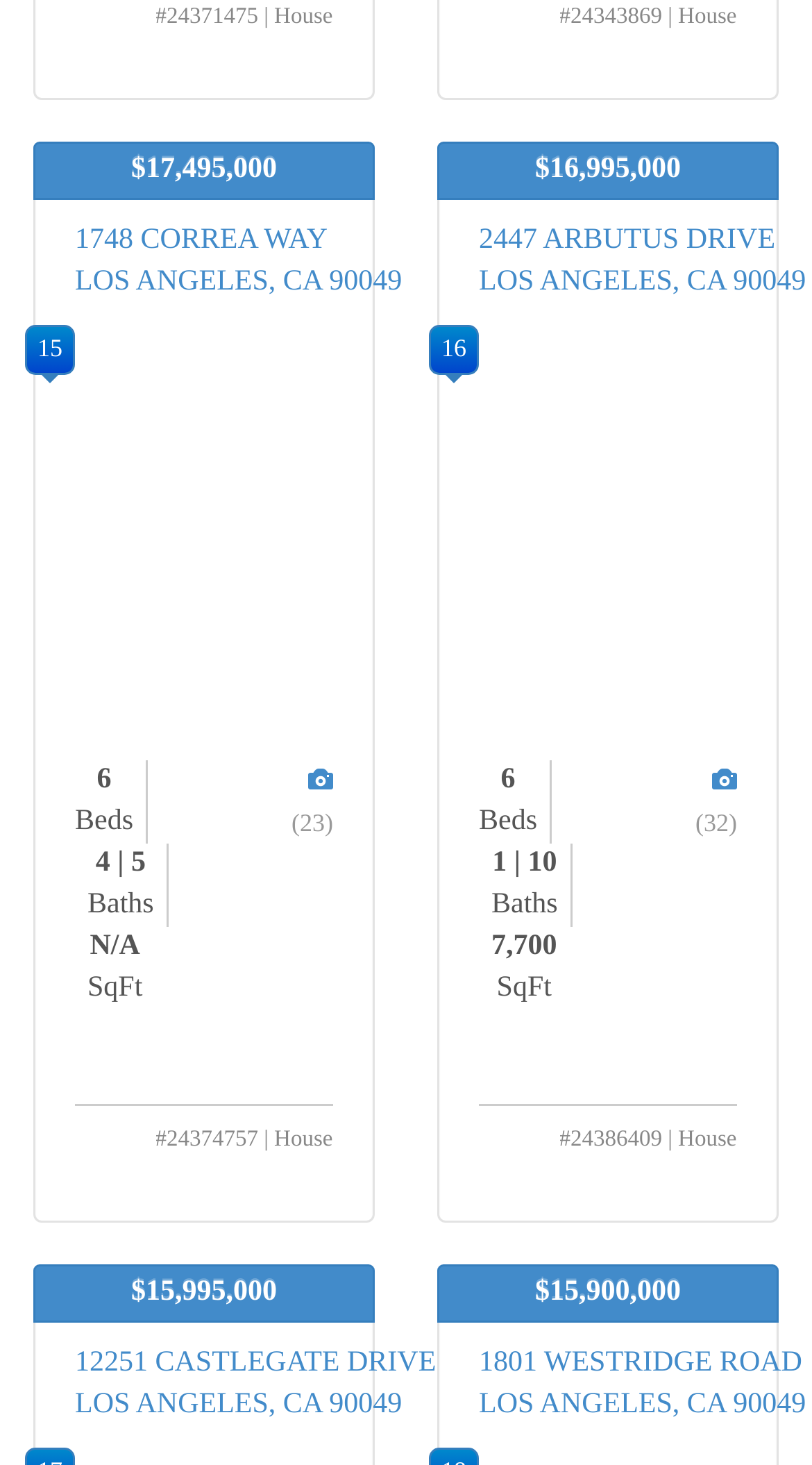Please identify the bounding box coordinates for the region that you need to click to follow this instruction: "Click the site navigation button".

None